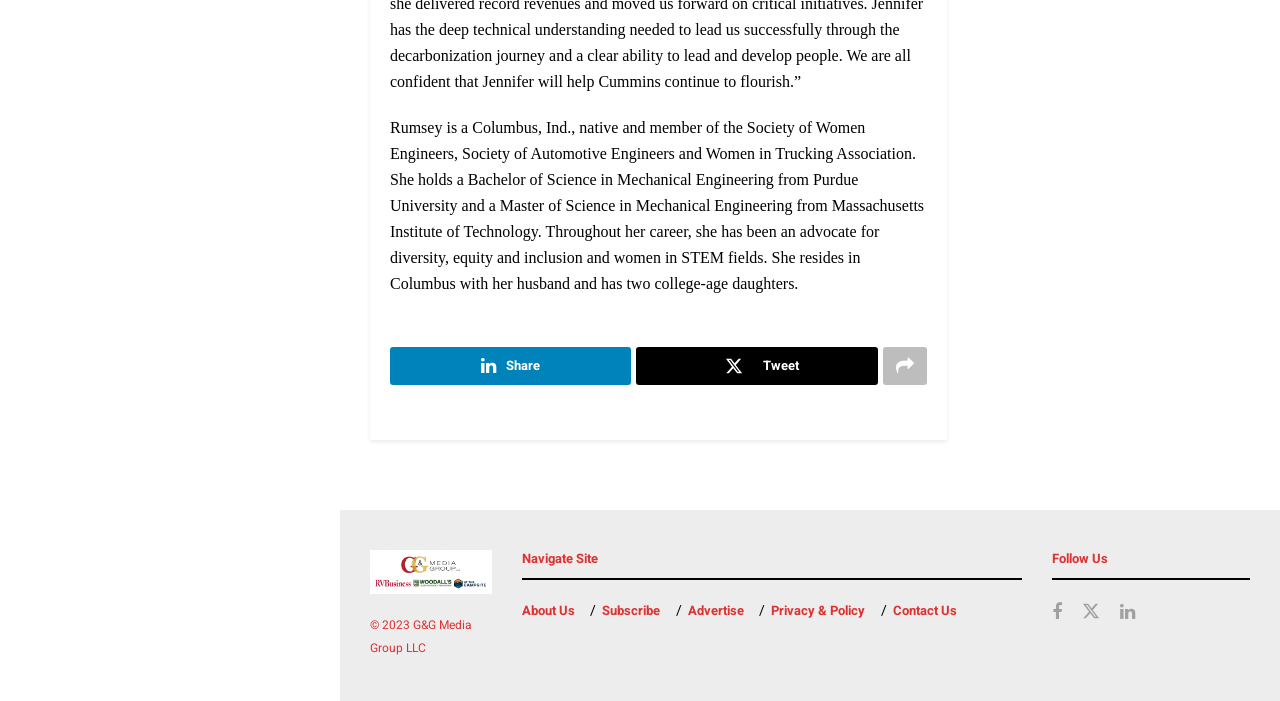What is the name of the website?
Please ensure your answer is as detailed and informative as possible.

The name of the website can be inferred from the link 'RVBusiness - Breaking RV Industry News' and the image with the same text.